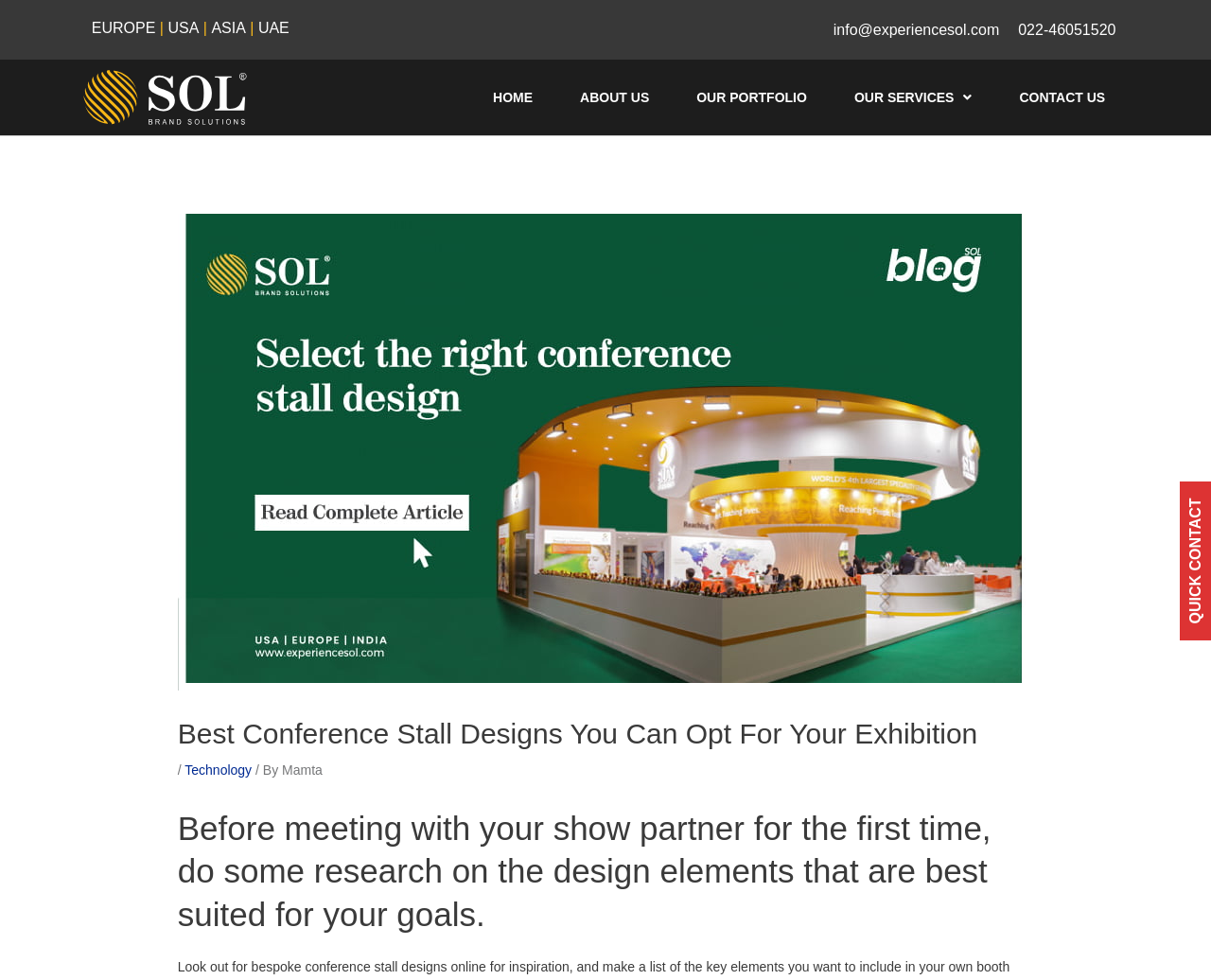Produce a meticulous description of the webpage.

This webpage appears to be a company's website, specifically focused on conference stall designs and exhibition marketing strategies. At the top, there are links to different regions, including EUROPE, USA, ASIA, and UAE, which may indicate that the company operates globally. 

Below the regional links, there is a logo of SOL Brand Solutions, accompanied by a link to the company's homepage. The navigation menu is situated below the logo, featuring links to HOME, ABOUT US, OUR PORTFOLIO, OUR SERVICES, and CONTACT US.

The main content of the webpage is divided into two sections. The first section features a large header with the title "Best Conference Stall Designs You Can Opt For Your Exhibition" and an image related to exhibition company and stall design. Below the header, there is a paragraph of text that provides guidance on researching design elements before meeting with a show partner.

The second section is a contact form, where users can input their information and submit it. The form includes several text boxes and a submit button. On the right side of the contact form, there is a "QUICK CONTACT" section, which may provide an alternative way to get in touch with the company.

At the bottom of the page, there are links to the company's email address and phone number, providing additional contact information.